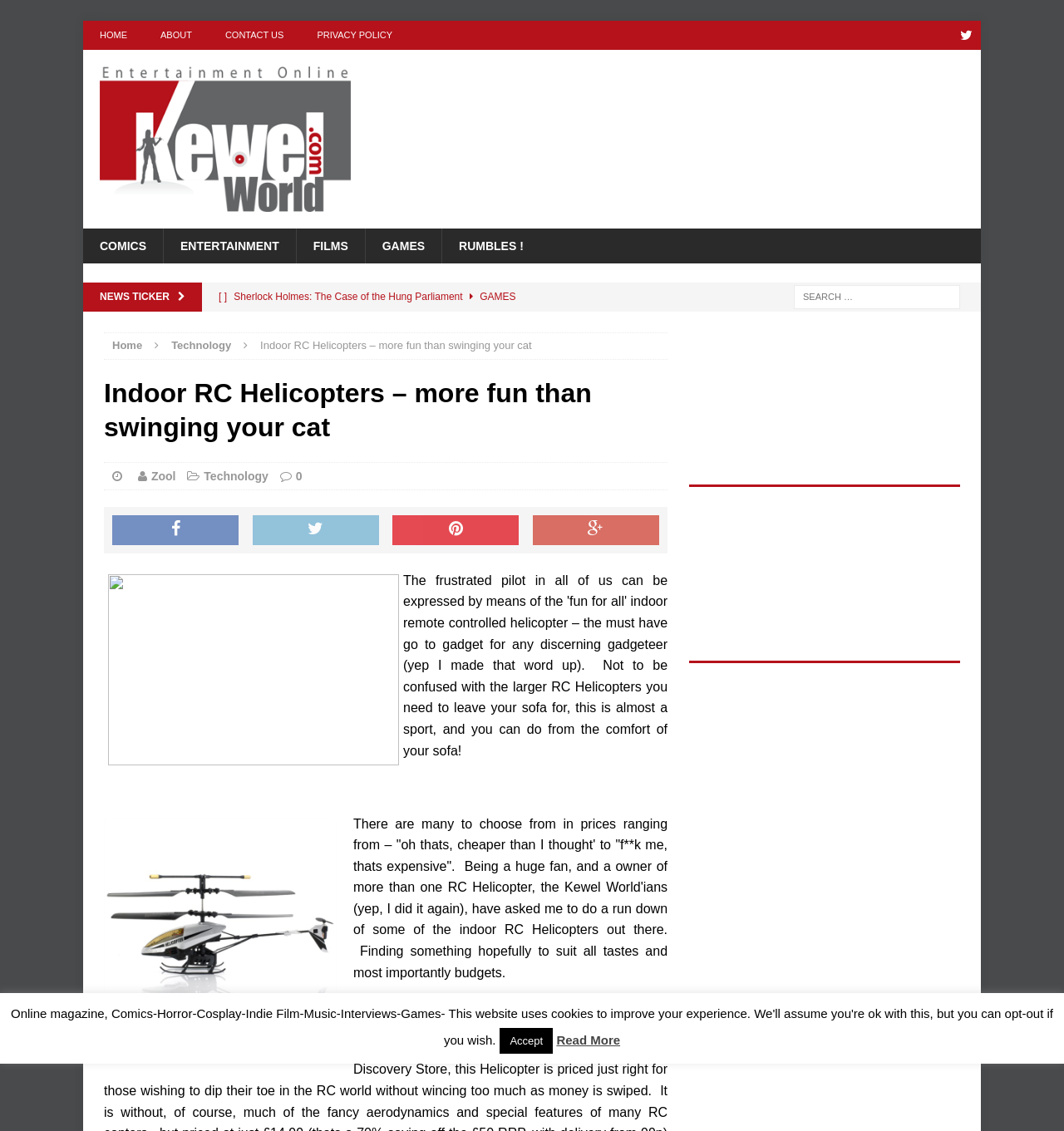What is the purpose of the search box?
Based on the image, respond with a single word or phrase.

To search for content